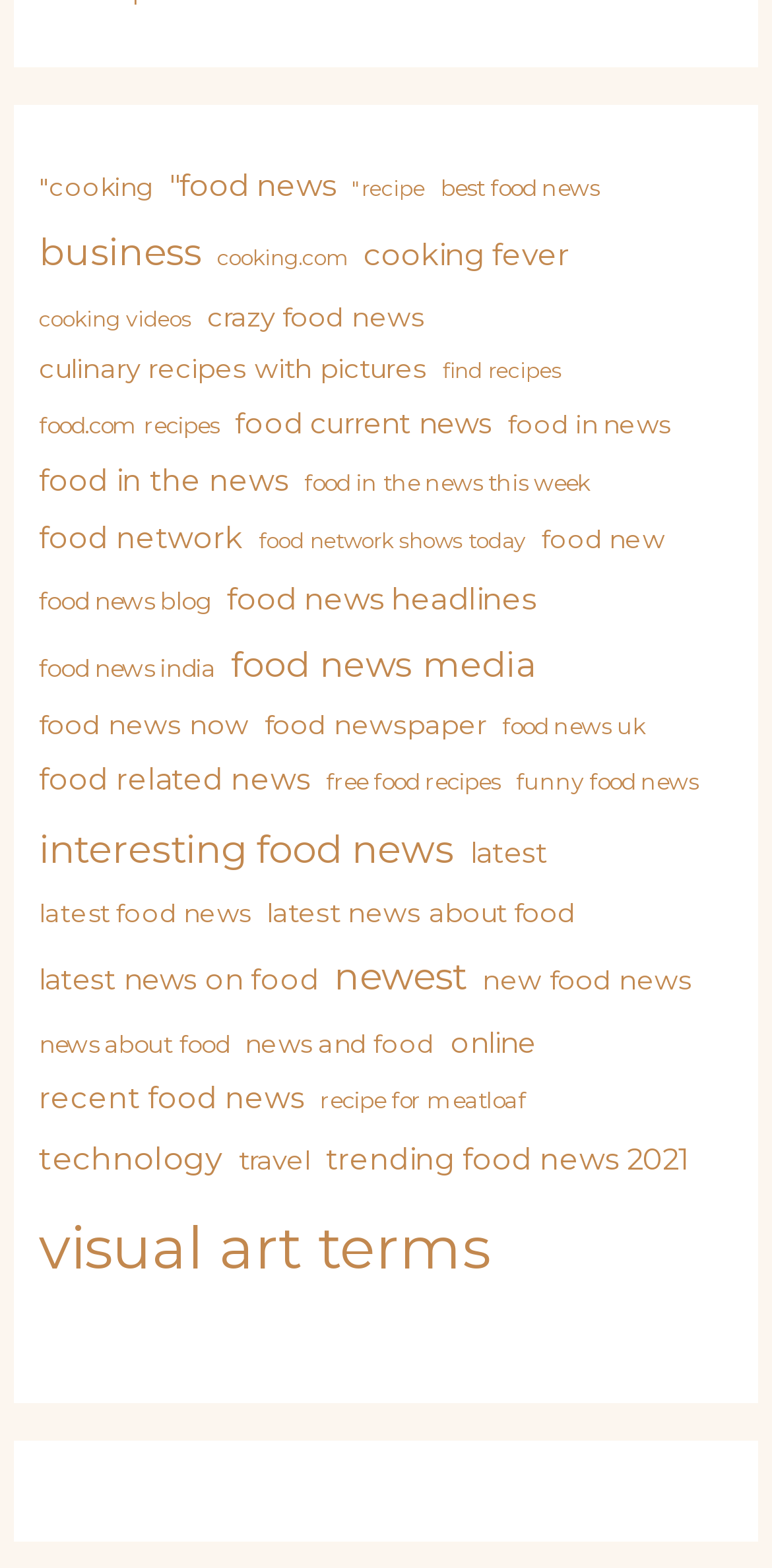Locate the bounding box coordinates of the element that should be clicked to execute the following instruction: "read 'best food news (19 items)'".

[0.571, 0.106, 0.776, 0.135]